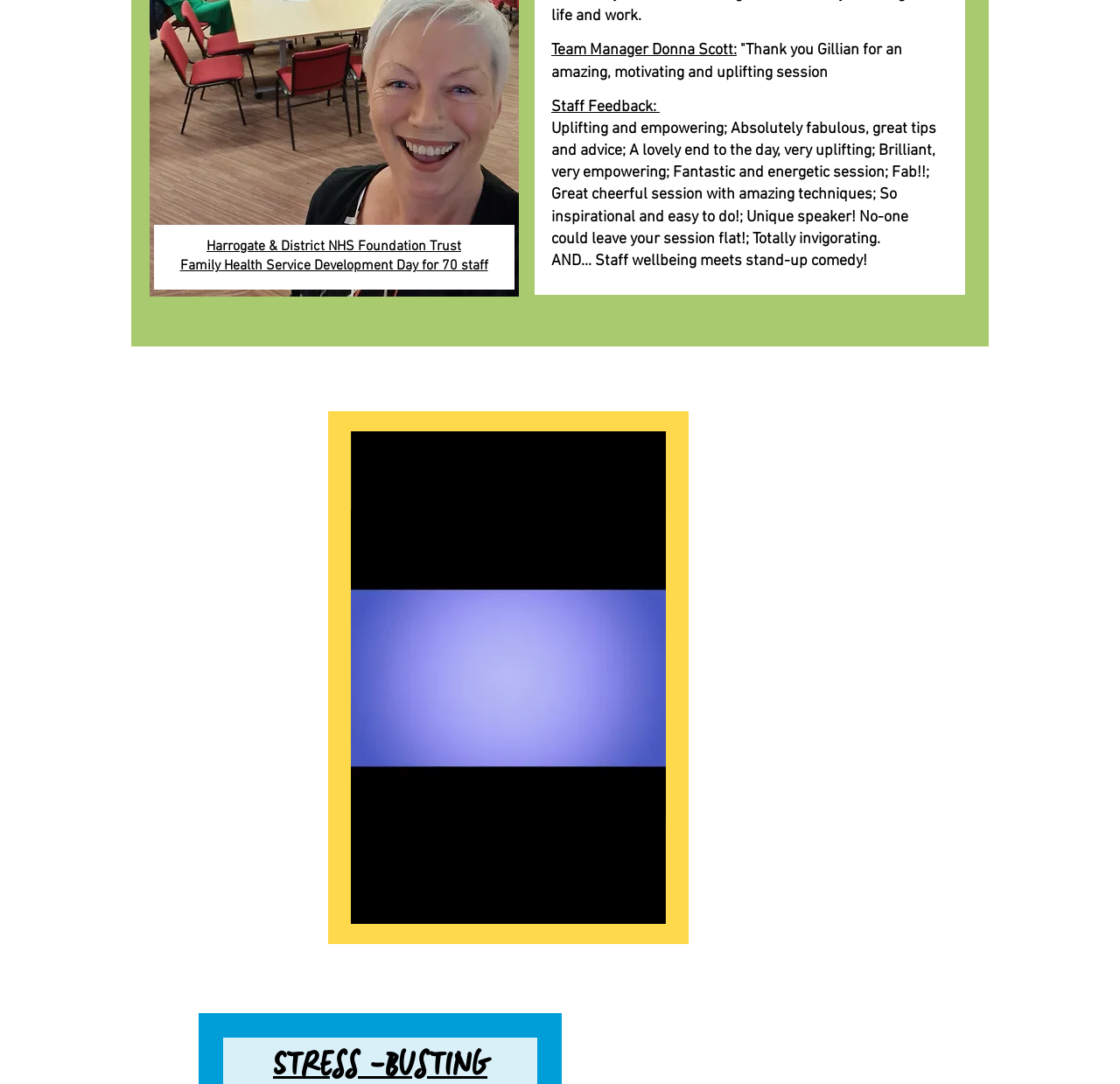Determine the bounding box coordinates (top-left x, top-left y, bottom-right x, bottom-right y) of the UI element described in the following text: aria-label="Play video"

[0.313, 0.398, 0.595, 0.853]